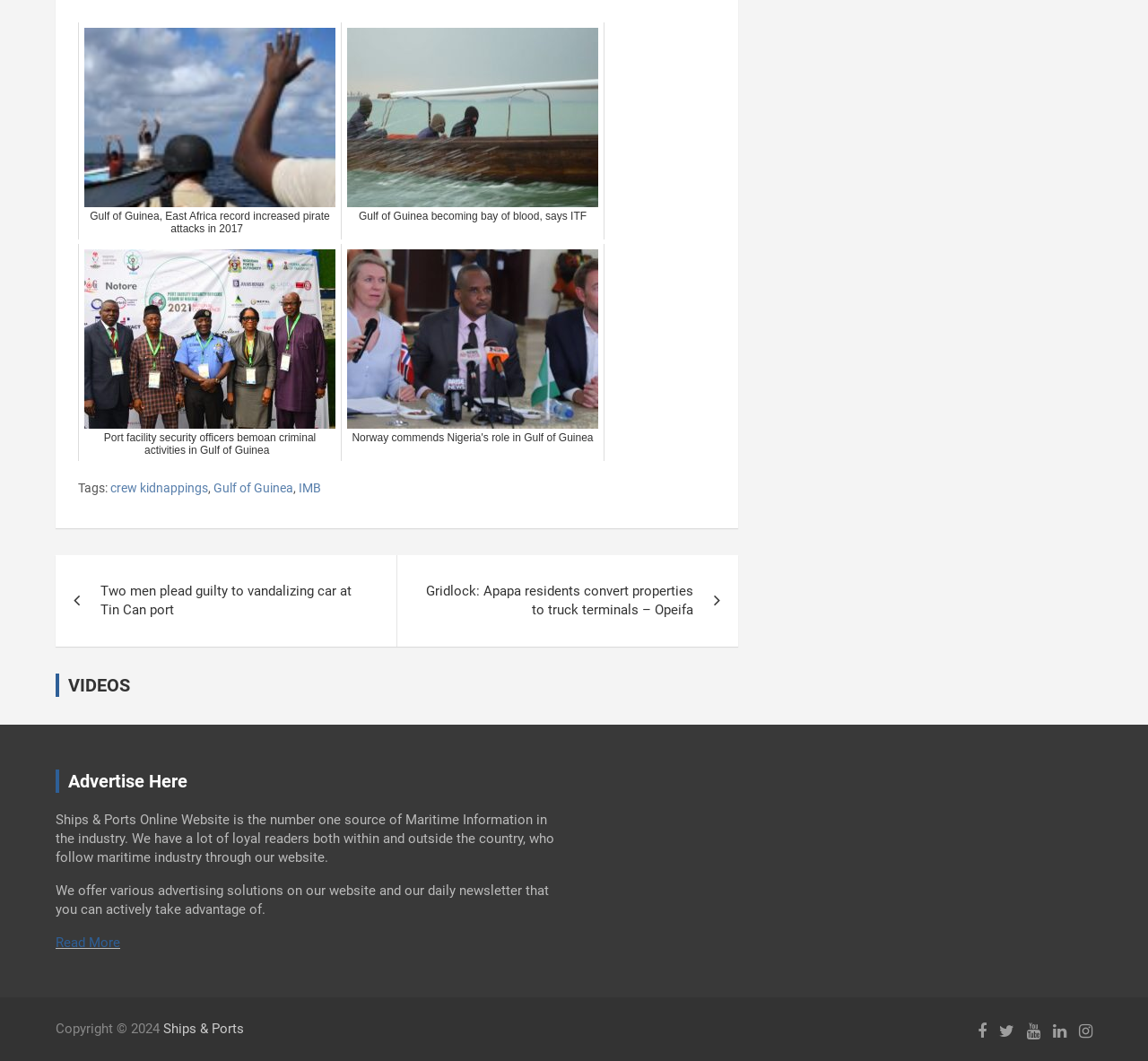Identify the bounding box coordinates of the element that should be clicked to fulfill this task: "Click on the link to read about Gulf of Guinea, East Africa record increased pirate attacks in 2017". The coordinates should be provided as four float numbers between 0 and 1, i.e., [left, top, right, bottom].

[0.068, 0.021, 0.298, 0.225]